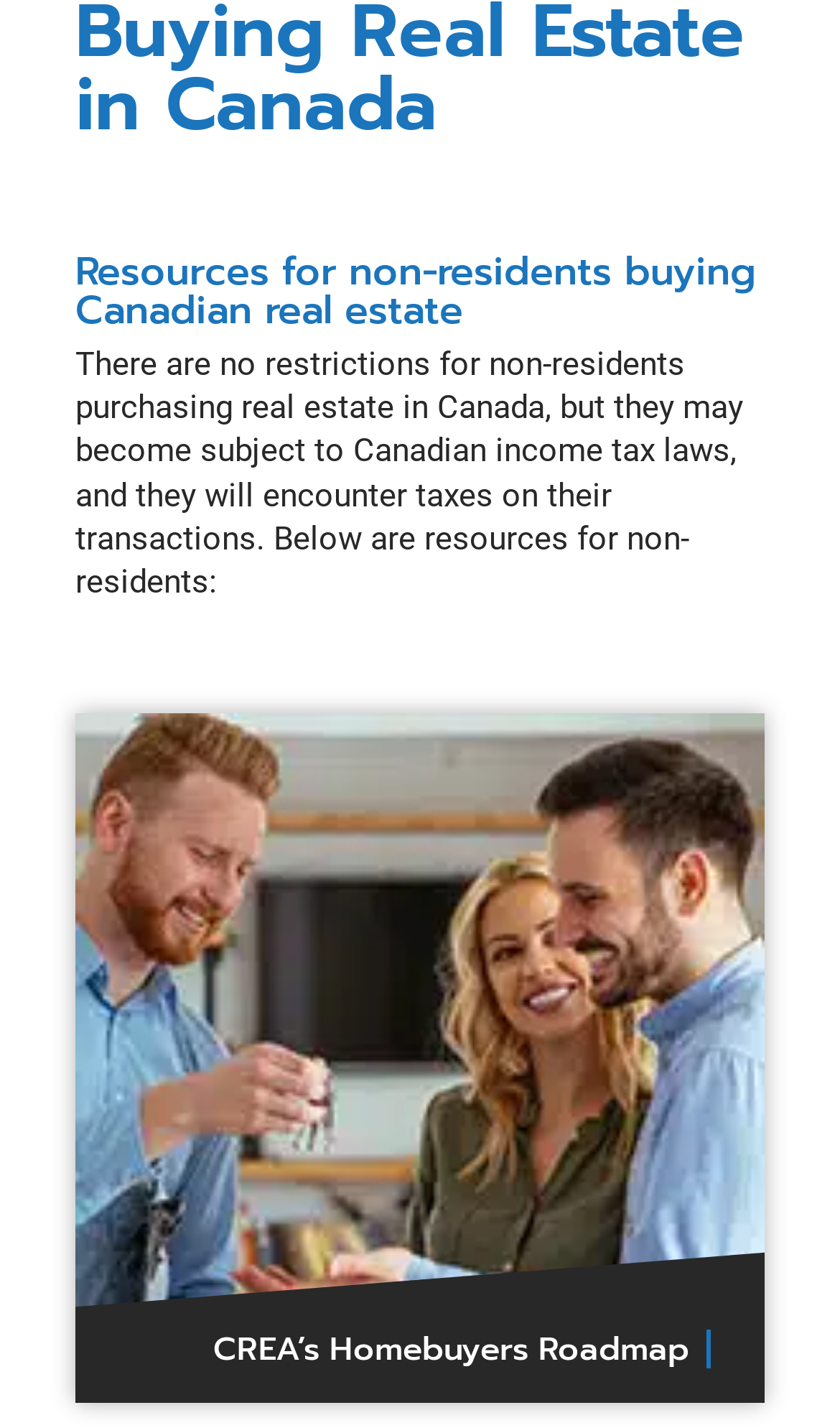Provide the bounding box coordinates in the format (top-left x, top-left y, bottom-right x, bottom-right y). All values are floating point numbers between 0 and 1. Determine the bounding box coordinate of the UI element described as: parent_node: Email name="form_fields[email]" placeholder="Email"

None